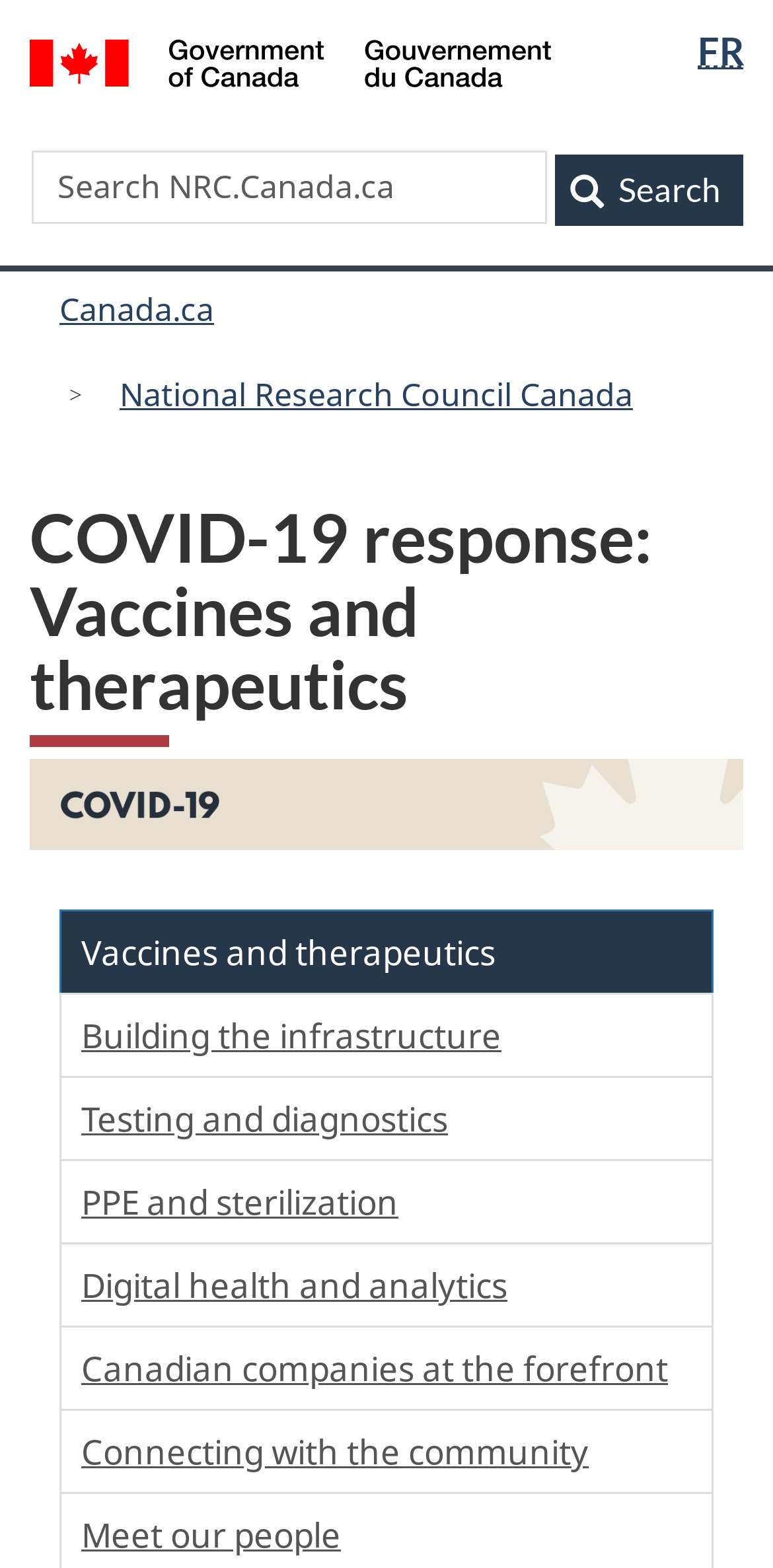Based on the image, give a detailed response to the question: What is the search button located next to?

The search button is located next to a textbox, which is a input field where users can type their search queries. The search button is used to submit the search query.